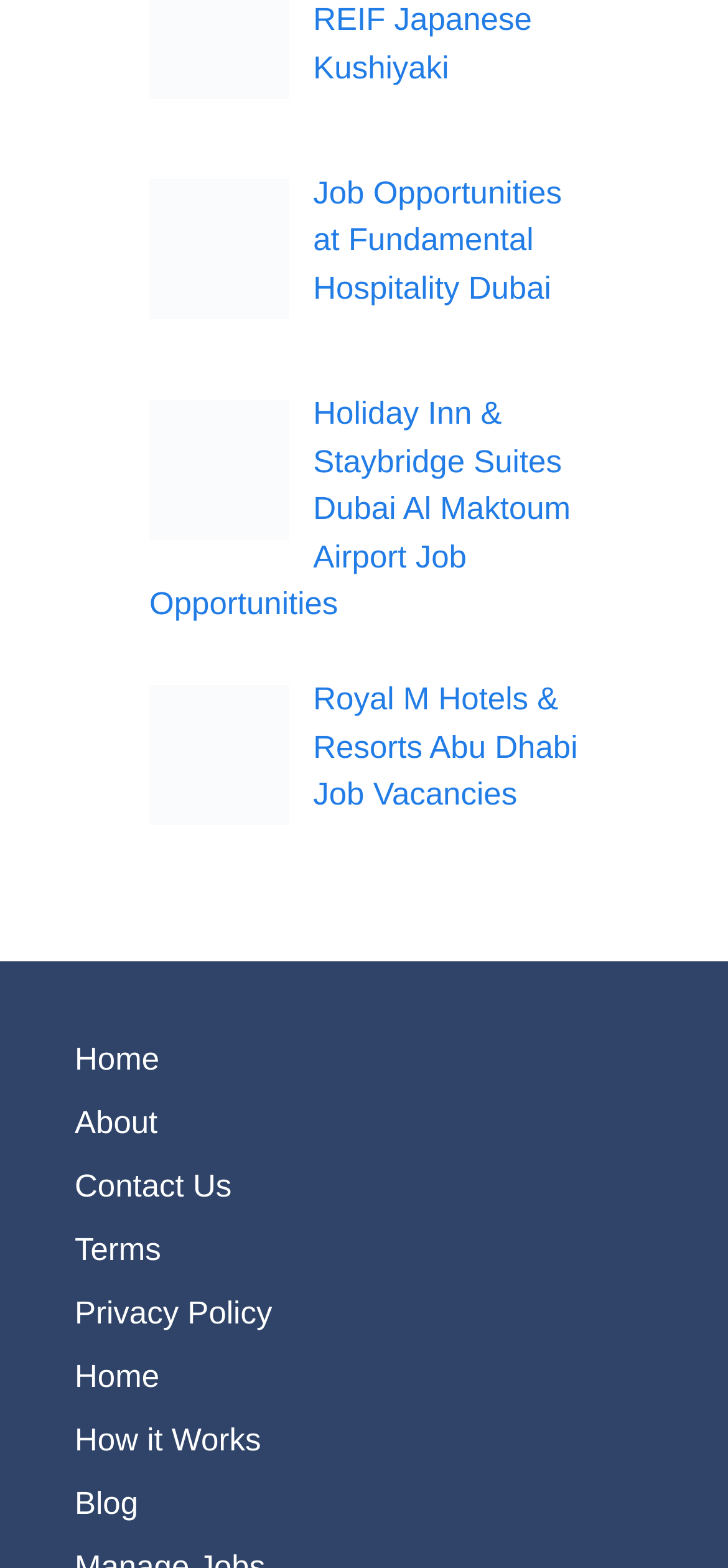Refer to the image and provide a thorough answer to this question:
What is the first job opportunity listed?

The first job opportunity listed is 'Fundamental Hospitality Dubai Job Opportunities at Fundamental Hospitality Dubai' which is a link element with an image of 'Fundamental Hospitality Dubai'.